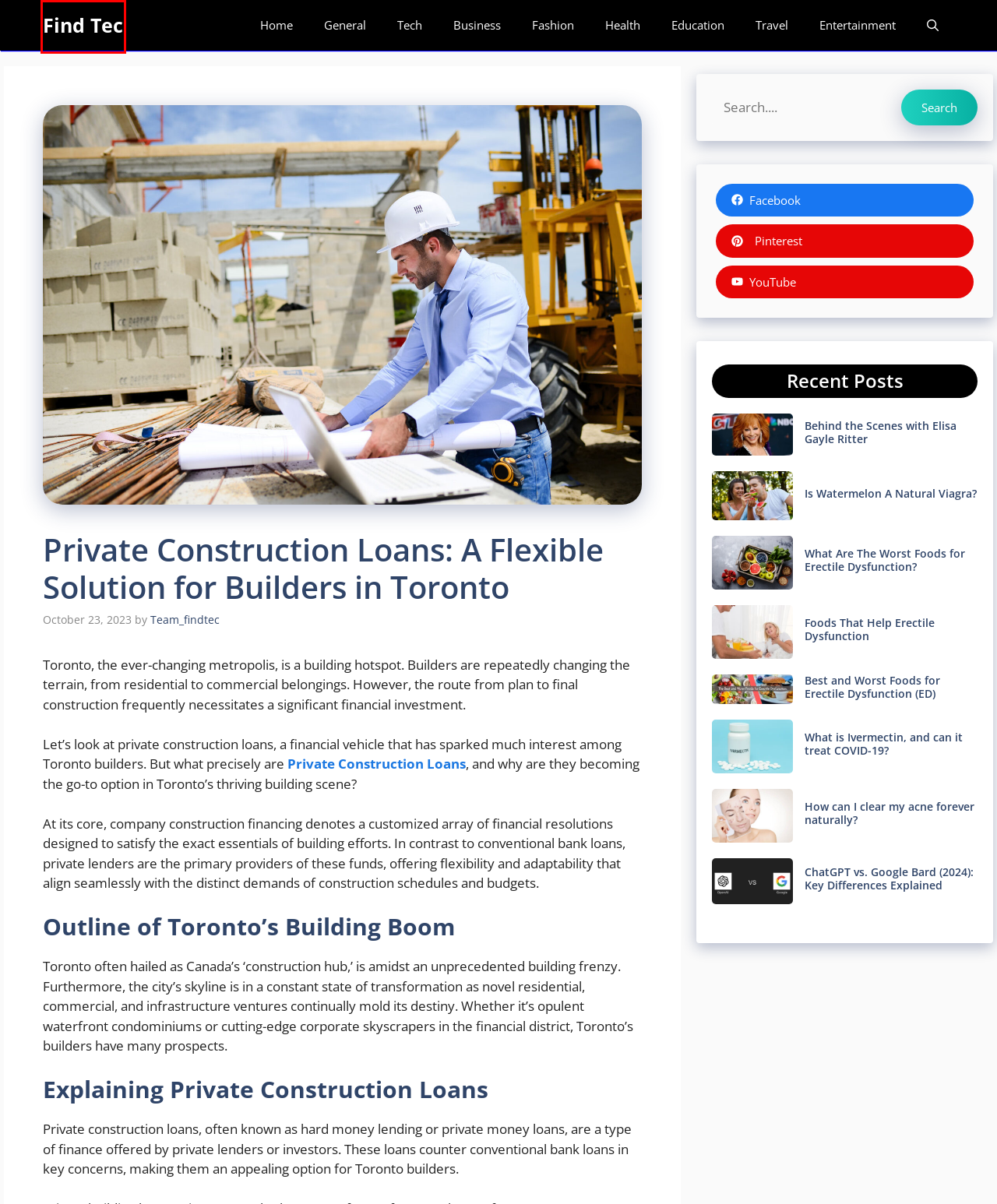Consider the screenshot of a webpage with a red bounding box around an element. Select the webpage description that best corresponds to the new page after clicking the element inside the red bounding box. Here are the candidates:
A. Foods That Help Erectile Dysfunction | Find Tec
B. Best and Worst Foods for Erectile Dysfunction (ED) | Find Tec
C. Behind the Scenes with Elisa Gayle Ritter | Find Tec
D. Find Tec | Find Tec Help you to grow and get knowledge about world.
E. Fashion | Find Tec
F. Team_findtec | Find Tec
G. Private Construction Loans Toronto, ON - OMJ Mortgage
H. Health | Find Tec

D